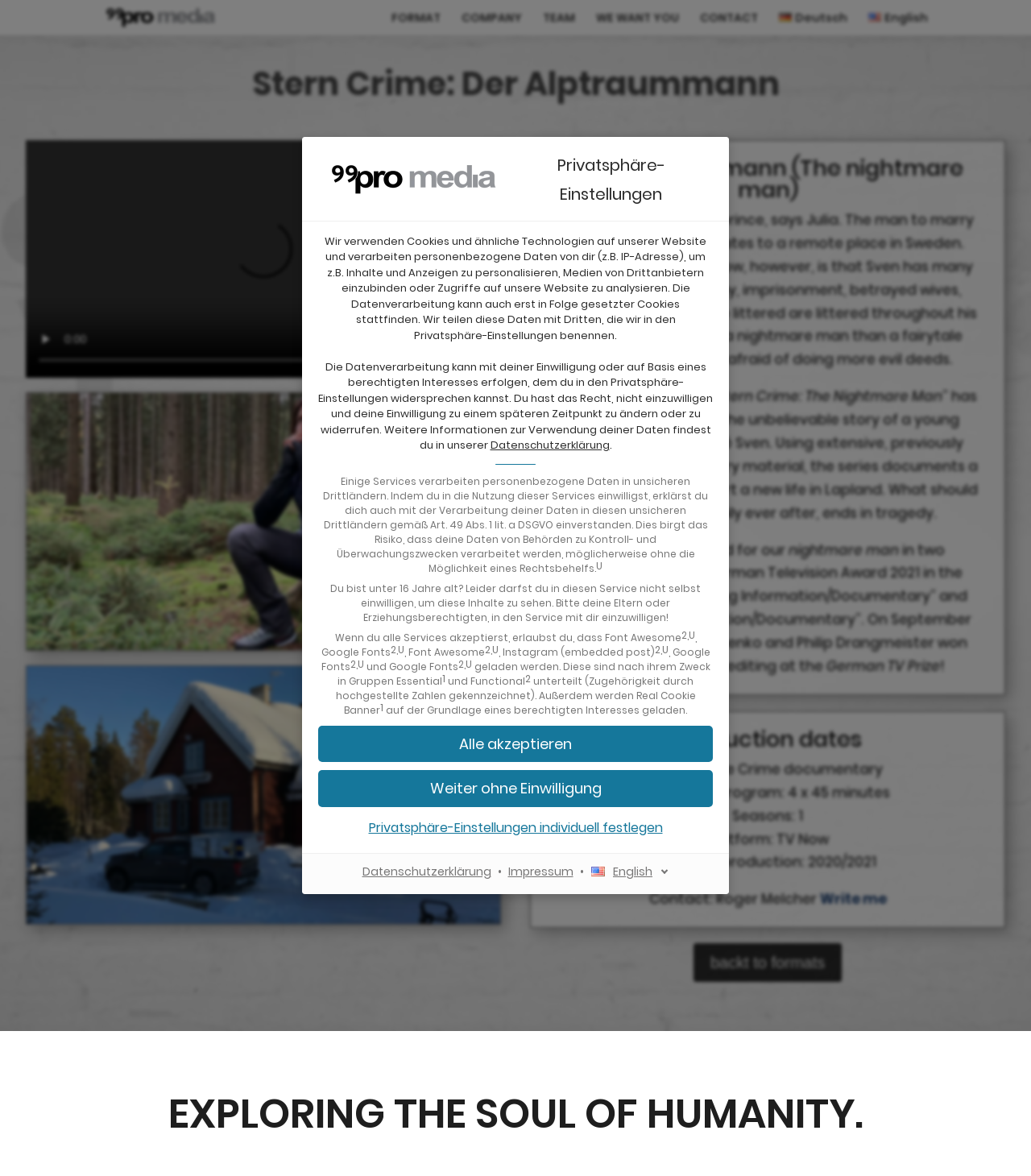Using the description "WE WANT YOU", predict the bounding box of the relevant HTML element.

[0.578, 0.01, 0.658, 0.03]